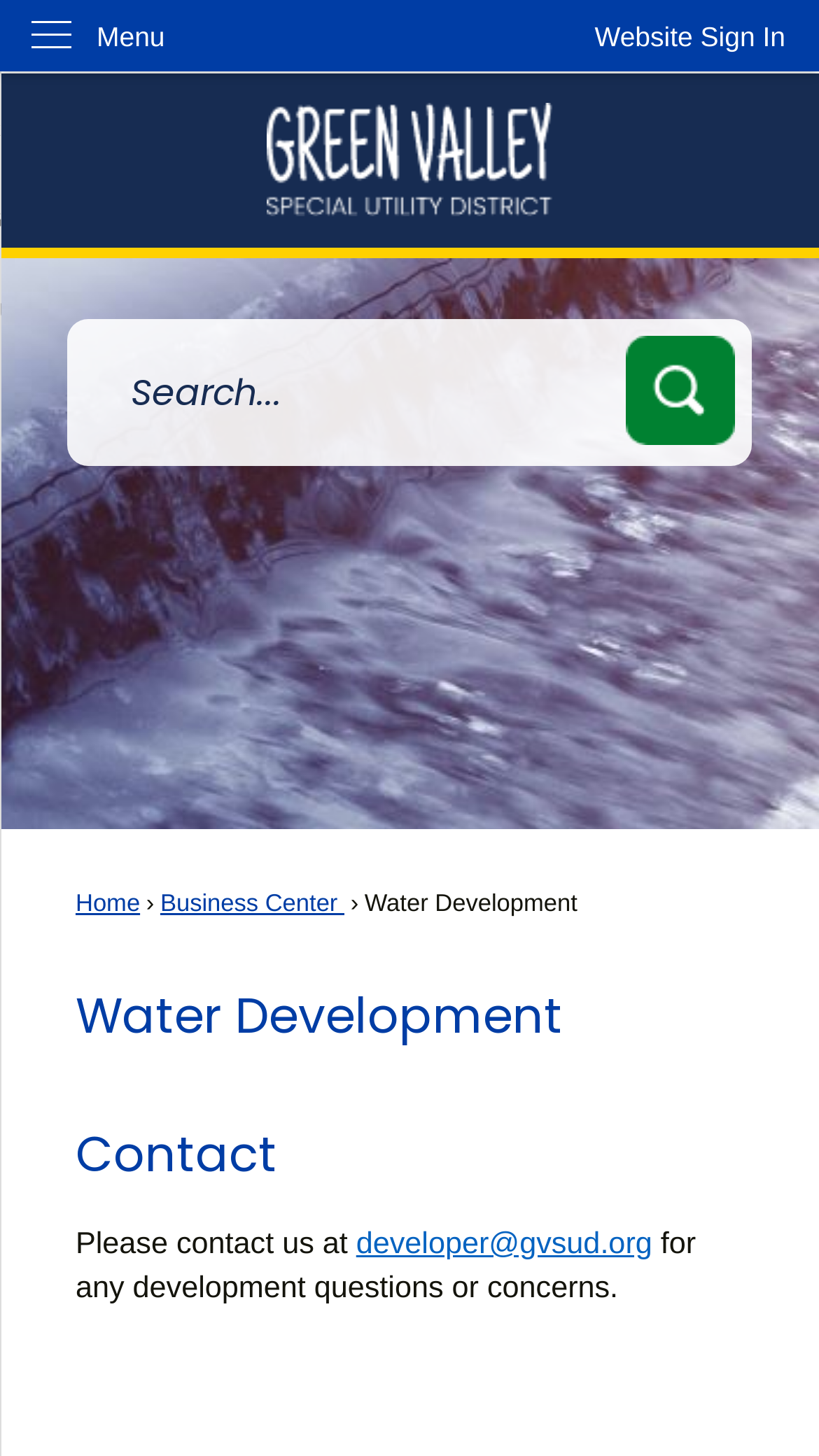Identify the bounding box coordinates of the area that should be clicked in order to complete the given instruction: "Read a case study". The bounding box coordinates should be four float numbers between 0 and 1, i.e., [left, top, right, bottom].

None